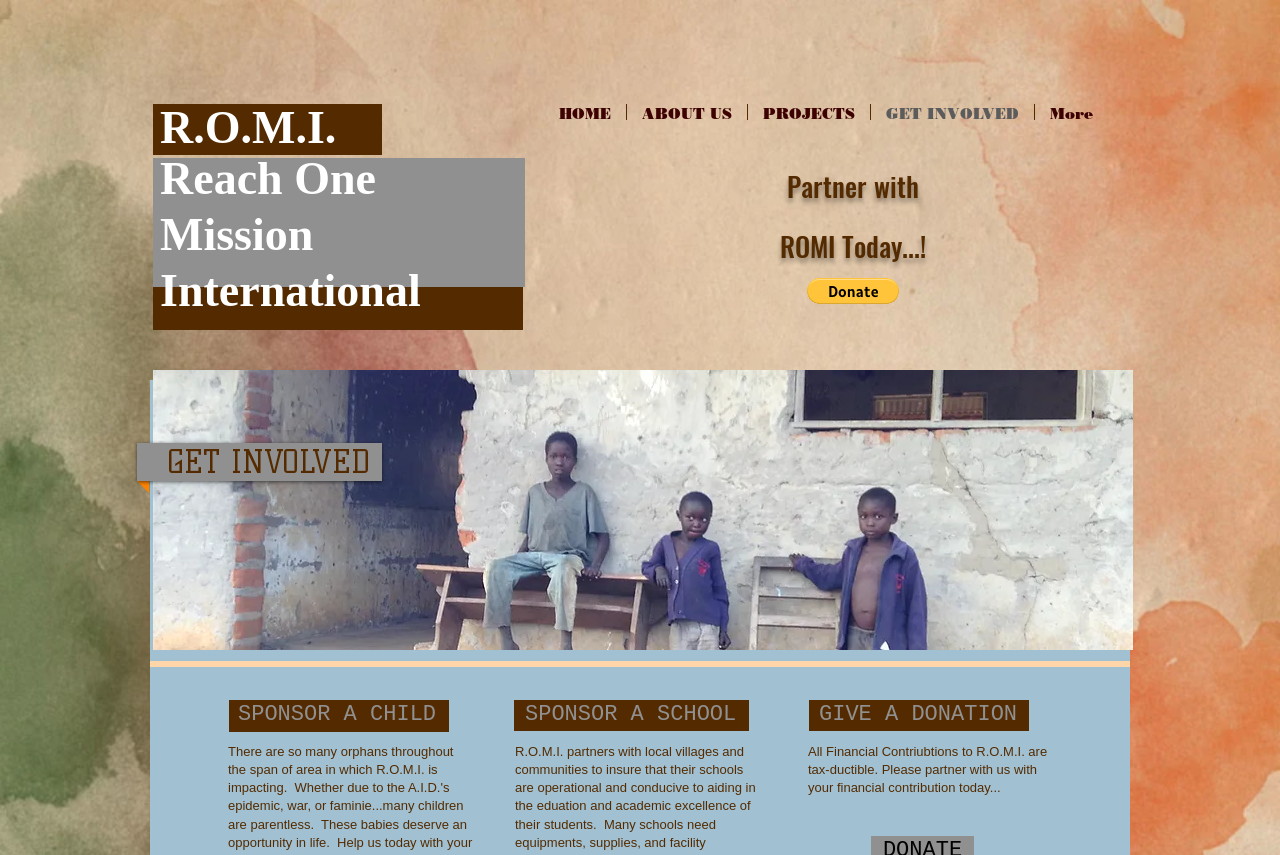Provide the bounding box coordinates of the HTML element described as: "ABOUT US". The bounding box coordinates should be four float numbers between 0 and 1, i.e., [left, top, right, bottom].

[0.49, 0.122, 0.584, 0.14]